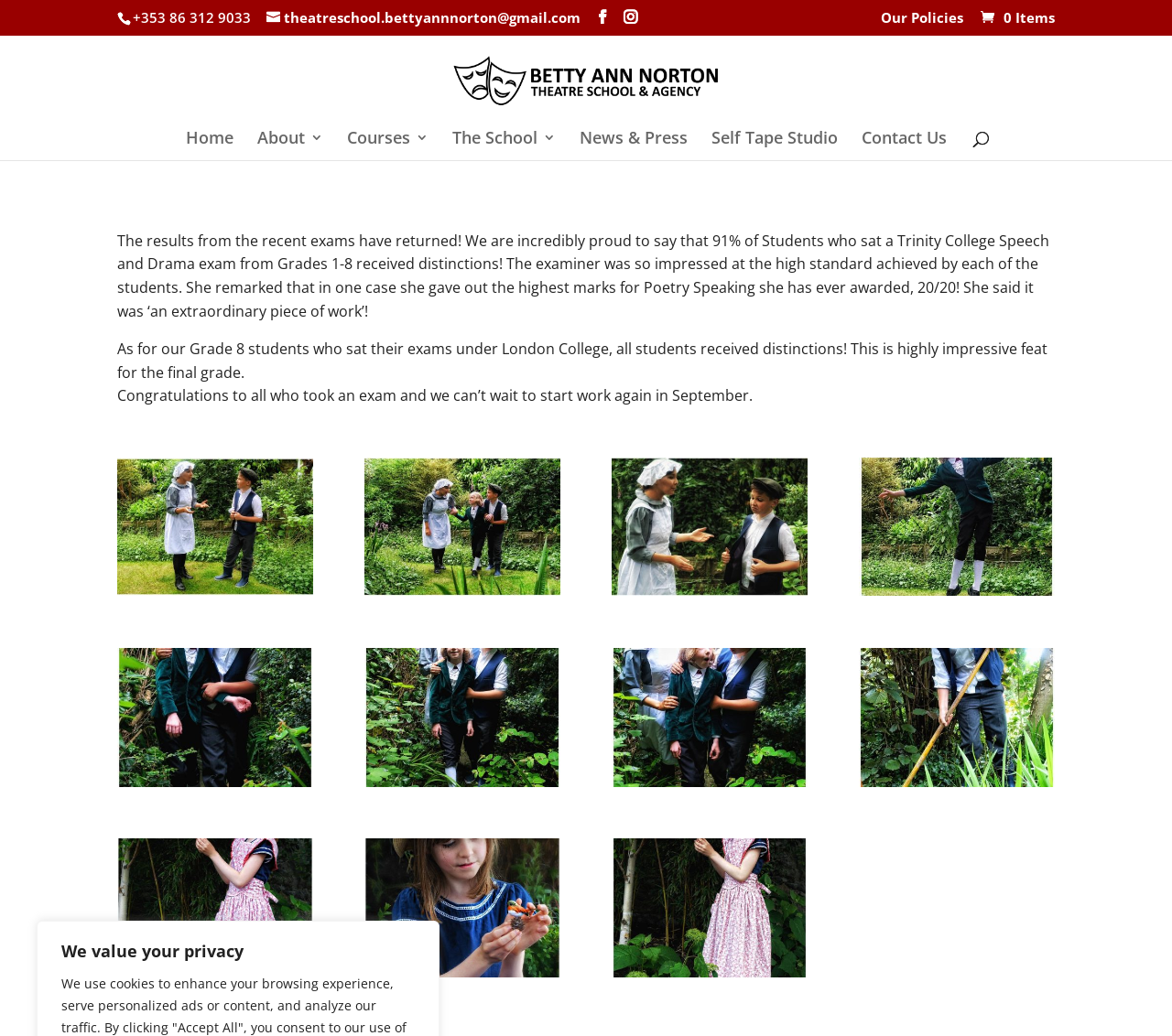Please identify the bounding box coordinates of the element that needs to be clicked to execute the following command: "Contact 'Betty Ann Norton Theatre School'". Provide the bounding box using four float numbers between 0 and 1, formatted as [left, top, right, bottom].

[0.227, 0.008, 0.495, 0.026]